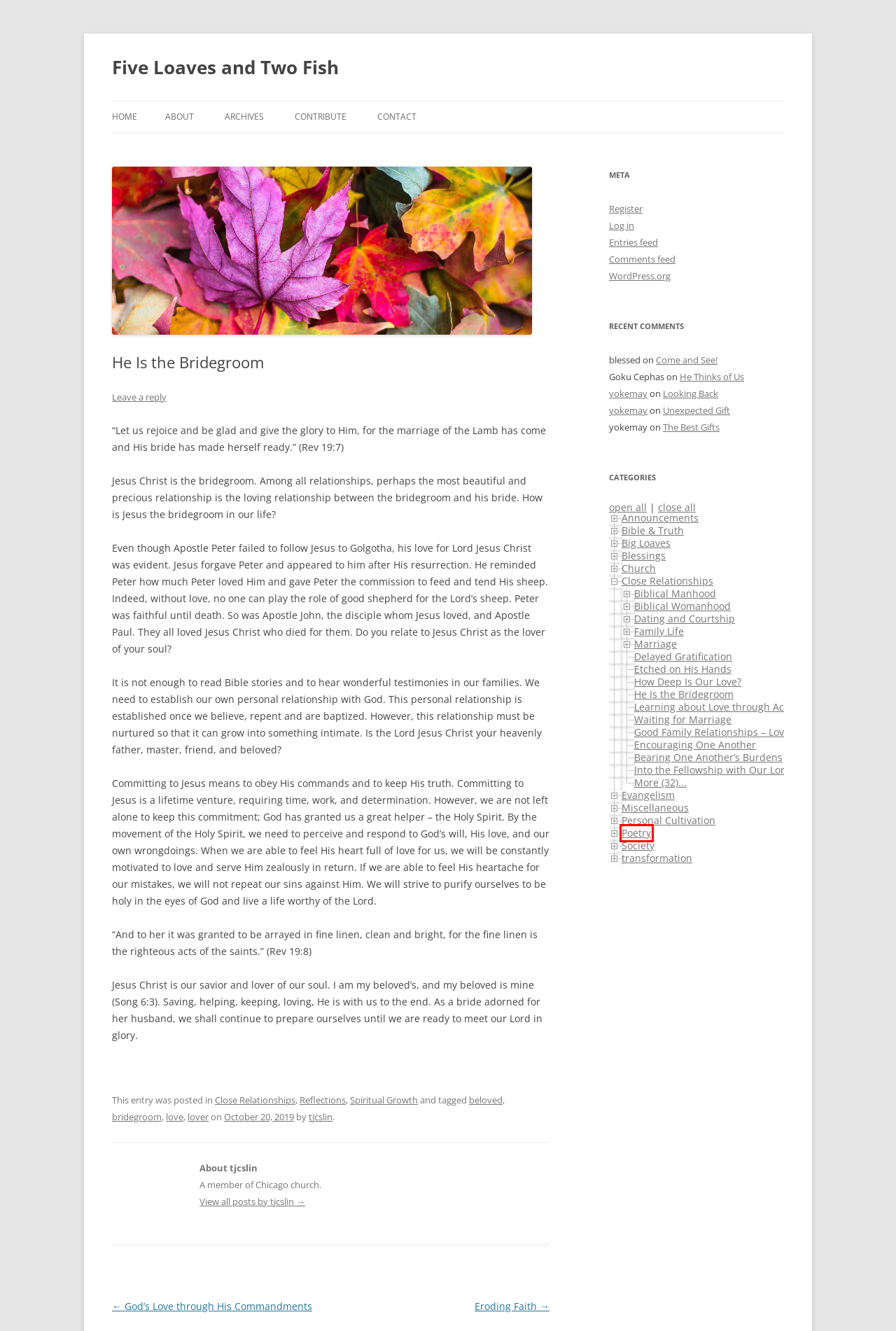Observe the screenshot of a webpage with a red bounding box highlighting an element. Choose the webpage description that accurately reflects the new page after the element within the bounding box is clicked. Here are the candidates:
A. Reflections | Five Loaves and Two Fish
B. Biblical Manhood | Five Loaves and Two Fish
C. Comments for Five Loaves and Two Fish
D. Poetry | Five Loaves and Two Fish
E. Biblical Womanhood | Five Loaves and Two Fish
F. lover | Five Loaves and Two Fish
G. Etched on His Hands | Five Loaves and Two Fish
H. Blogging Workflow | Five Loaves and Two Fish

D